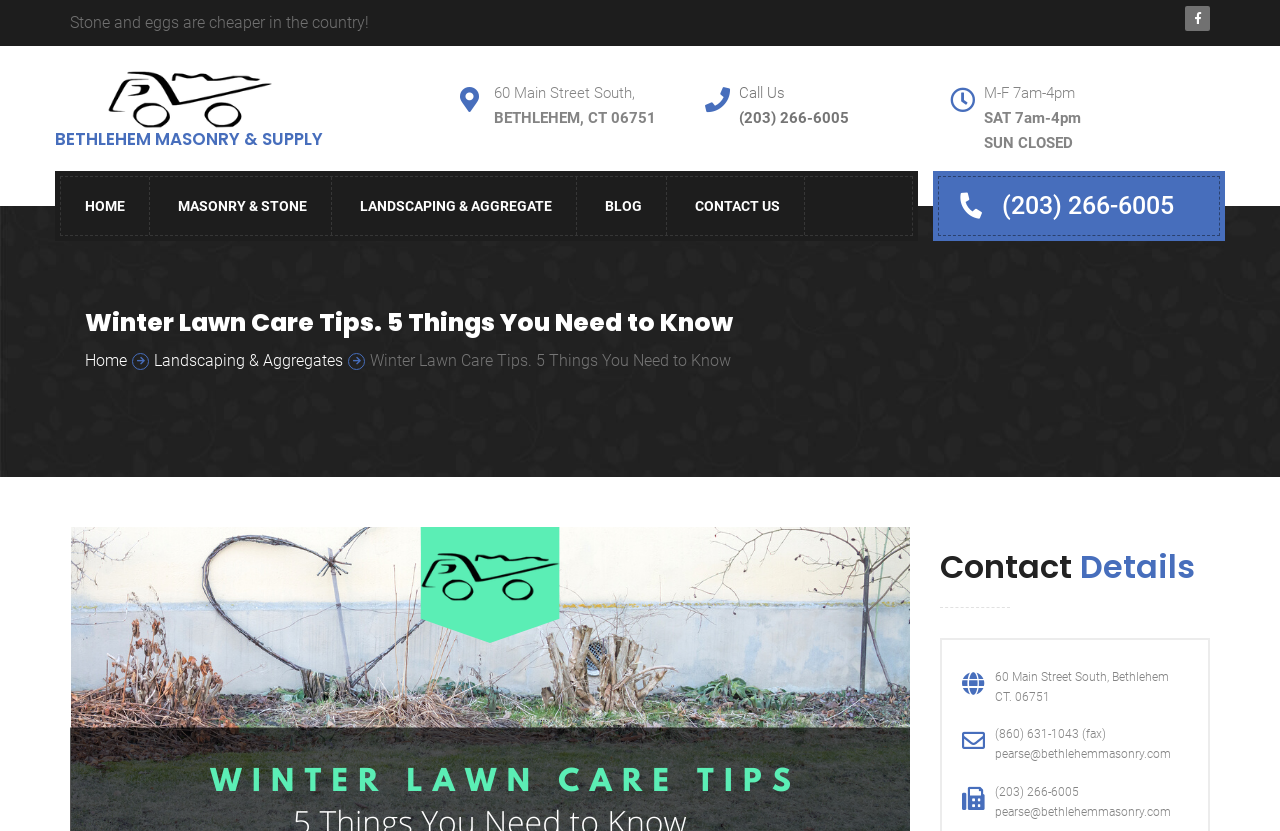Determine the title of the webpage and give its text content.

Winter Lawn Care Tips. 5 Things You Need to Know